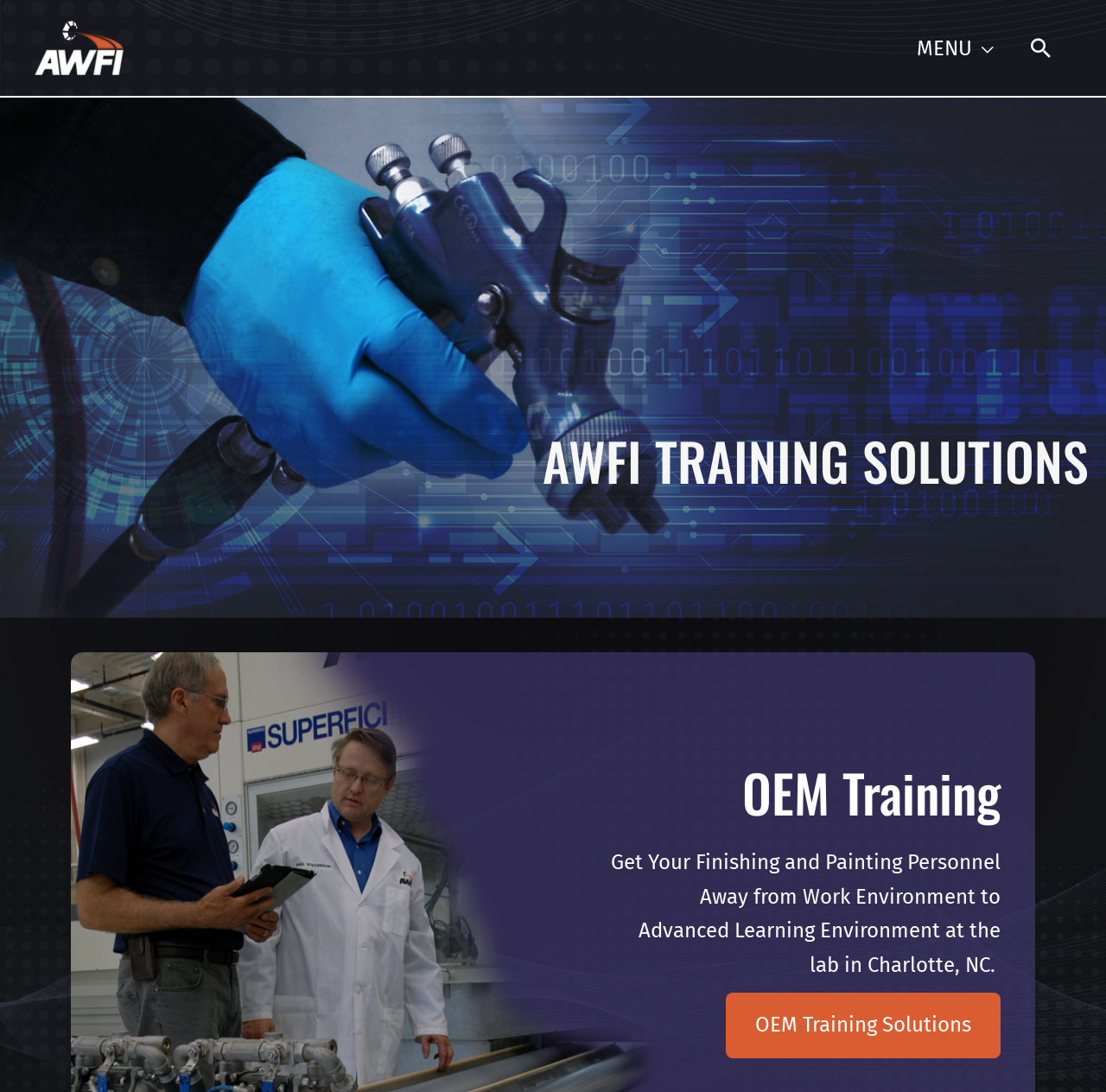What is the purpose of the OEM Training?
Answer the question using a single word or phrase, according to the image.

Advanced Learning Environment